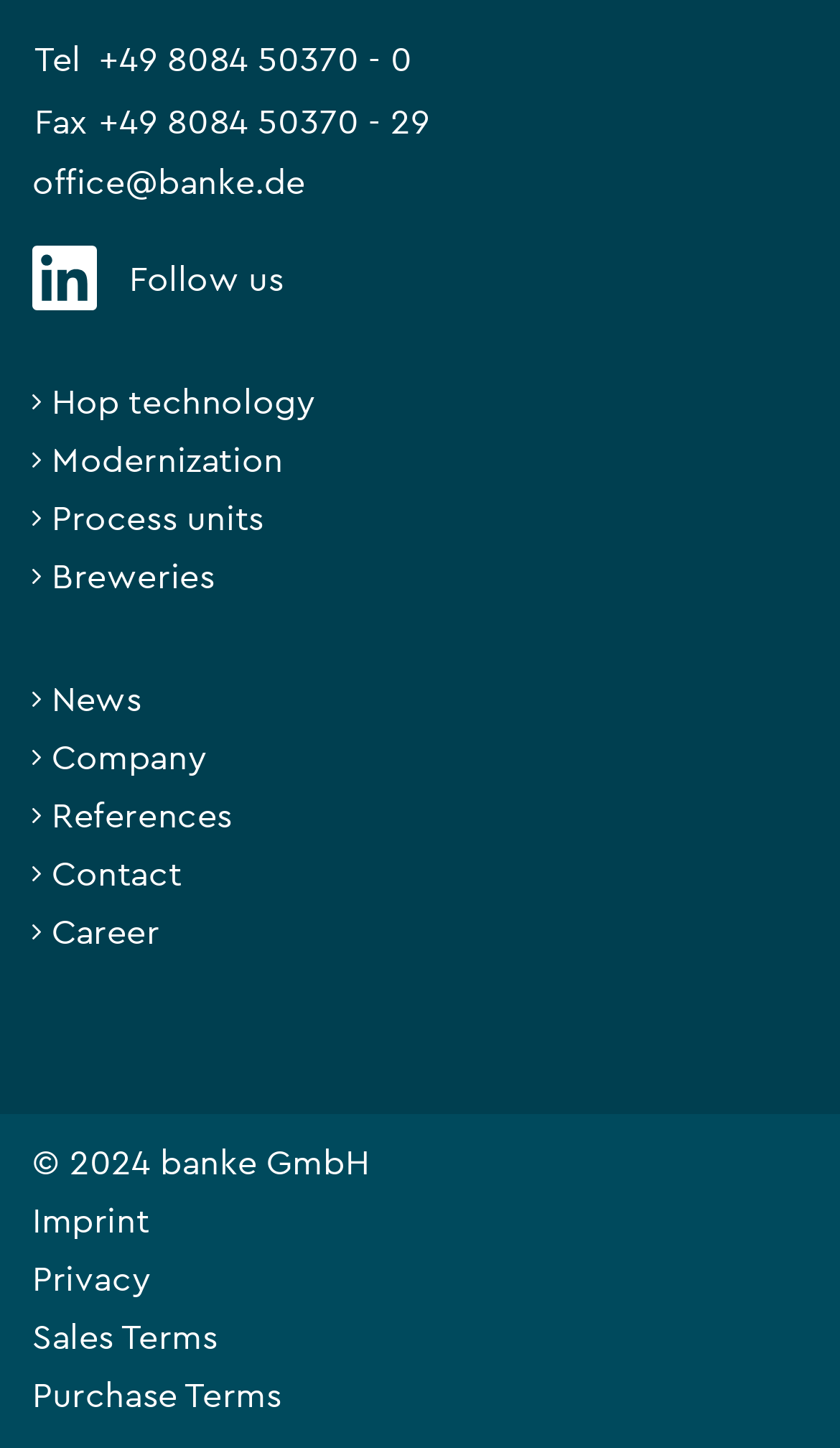Could you determine the bounding box coordinates of the clickable element to complete the instruction: "Go to the Contact page"? Provide the coordinates as four float numbers between 0 and 1, i.e., [left, top, right, bottom].

[0.062, 0.592, 0.216, 0.616]